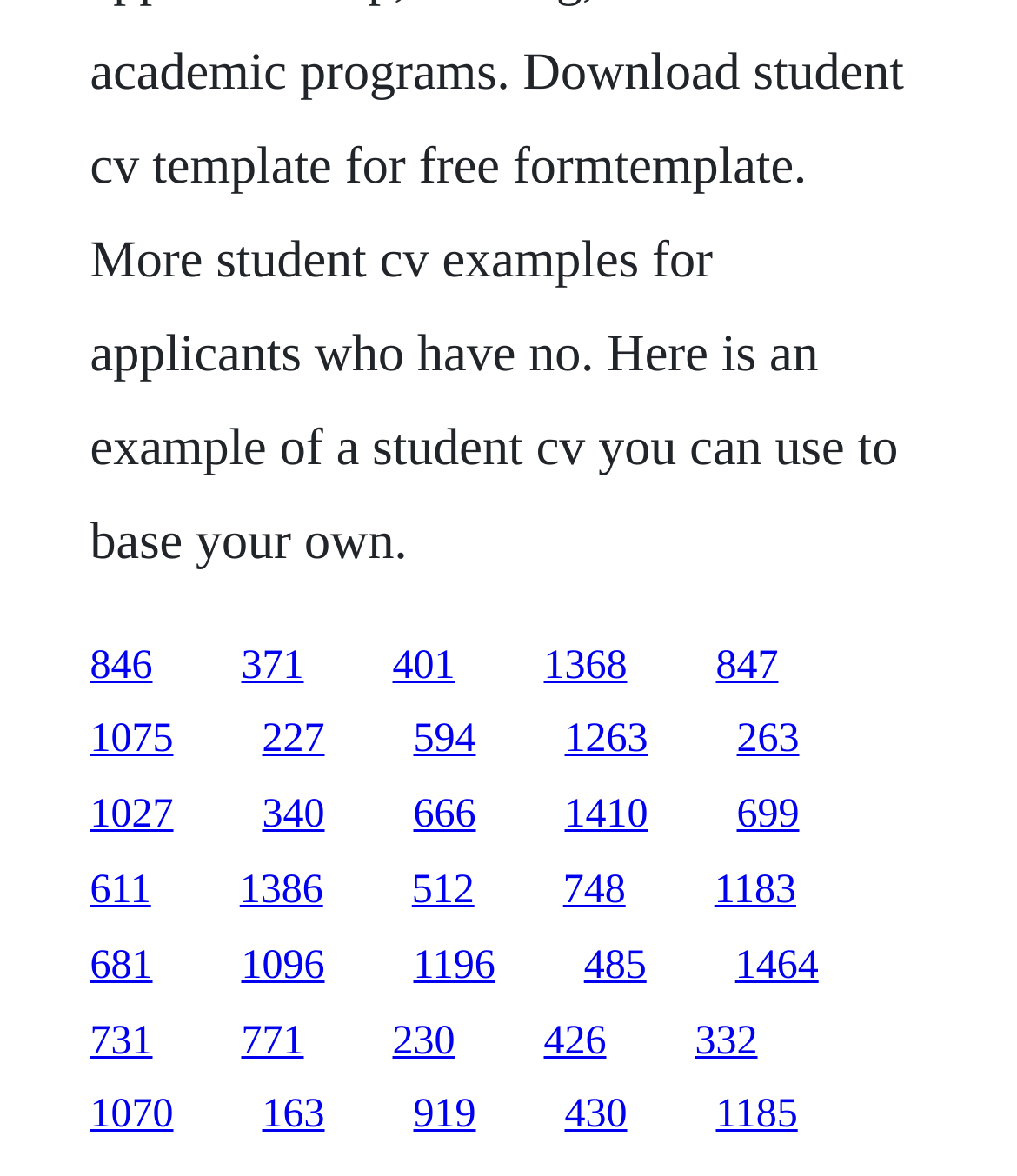Identify the bounding box coordinates of the clickable region to carry out the given instruction: "go to the last link on the first row".

[0.704, 0.547, 0.765, 0.584]